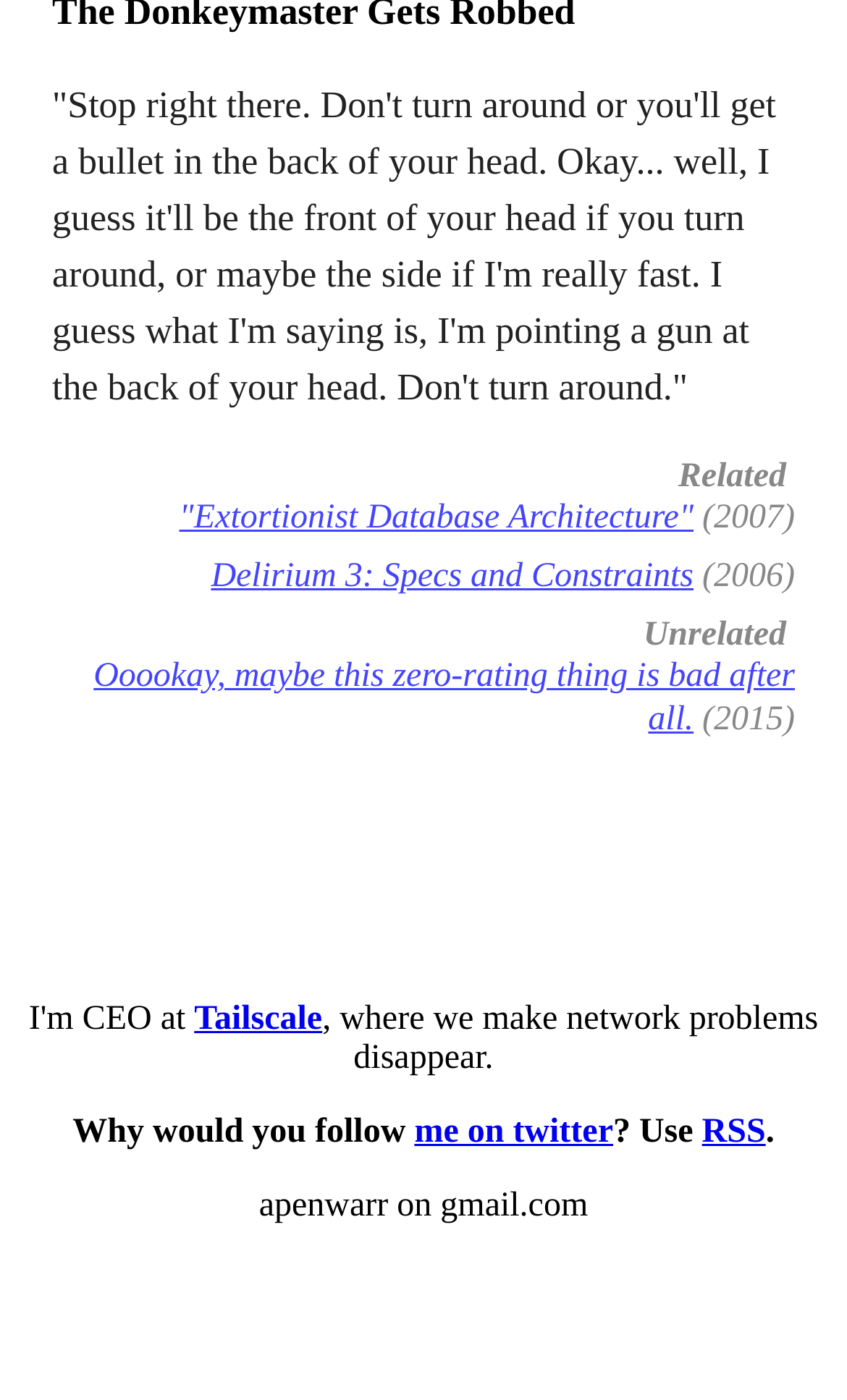Please provide the bounding box coordinate of the region that matches the element description: "Extortionist Database Architecture". Coordinates should be in the format (top-left x, top-left y, bottom-right x, bottom-right y) and all values should be between 0 and 1.

[0.212, 0.356, 0.819, 0.383]